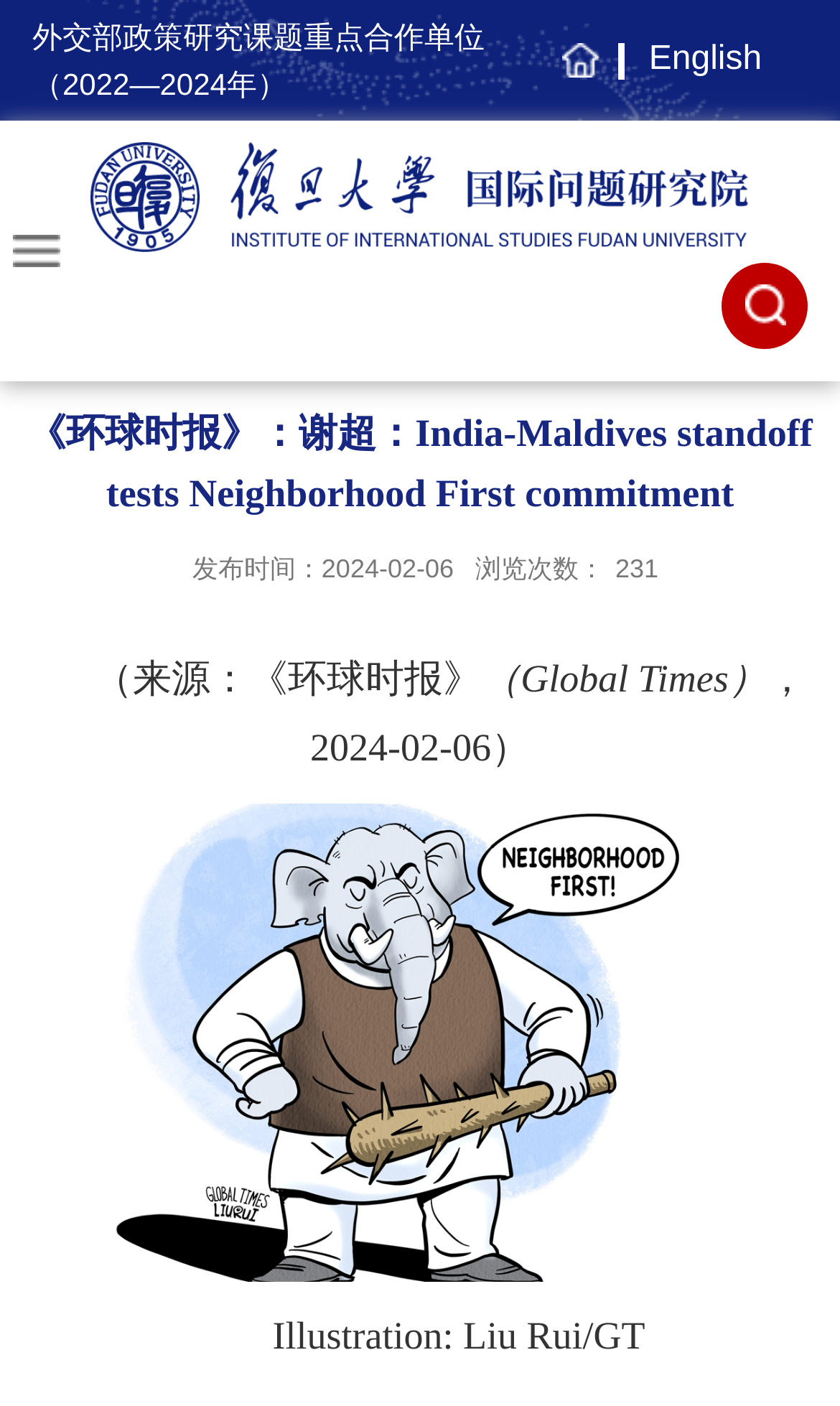What is the language of the webpage?
Please provide a single word or phrase as the answer based on the screenshot.

Chinese